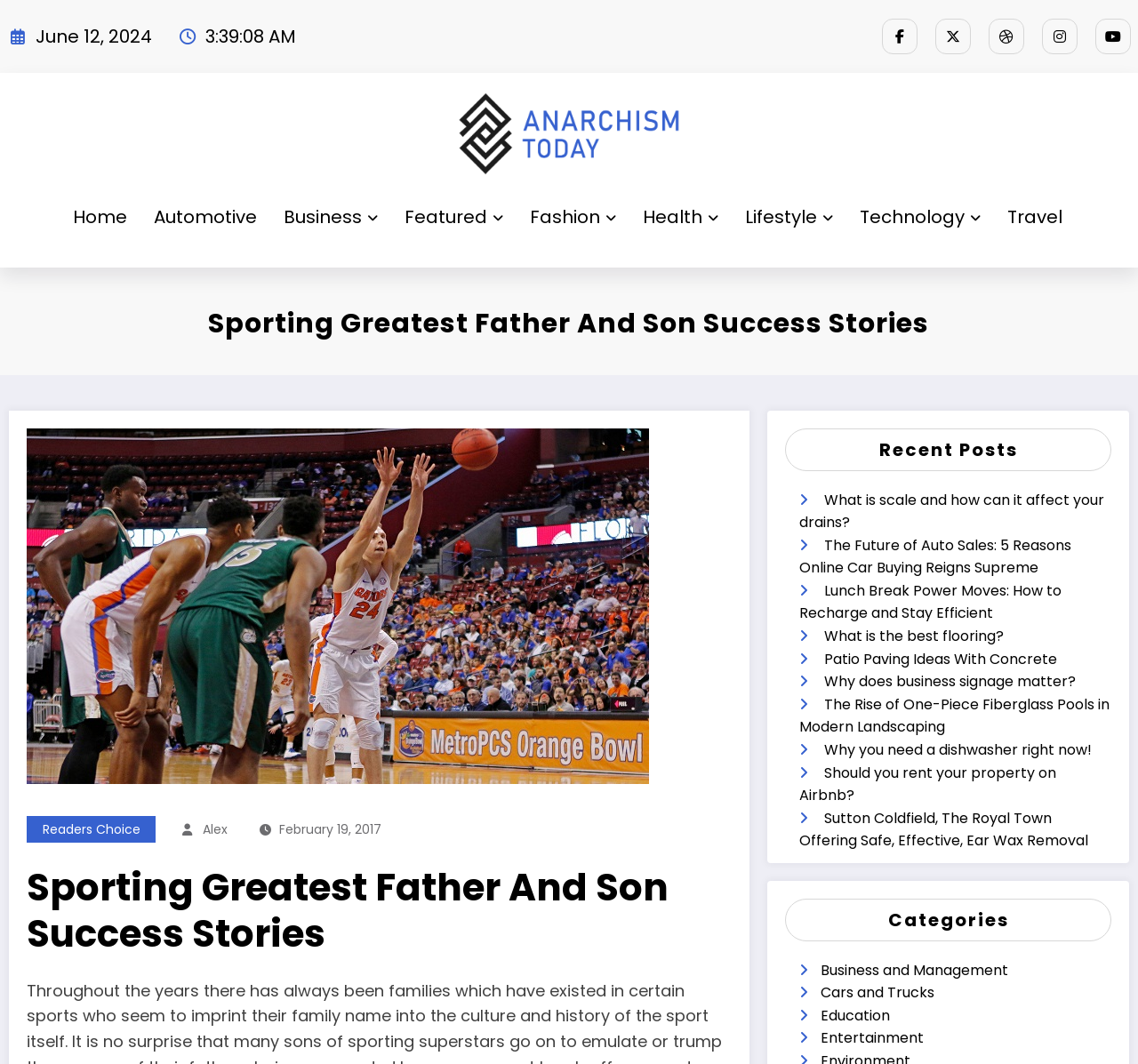Locate the headline of the webpage and generate its content.

Sporting Greatest Father And Son Success Stories